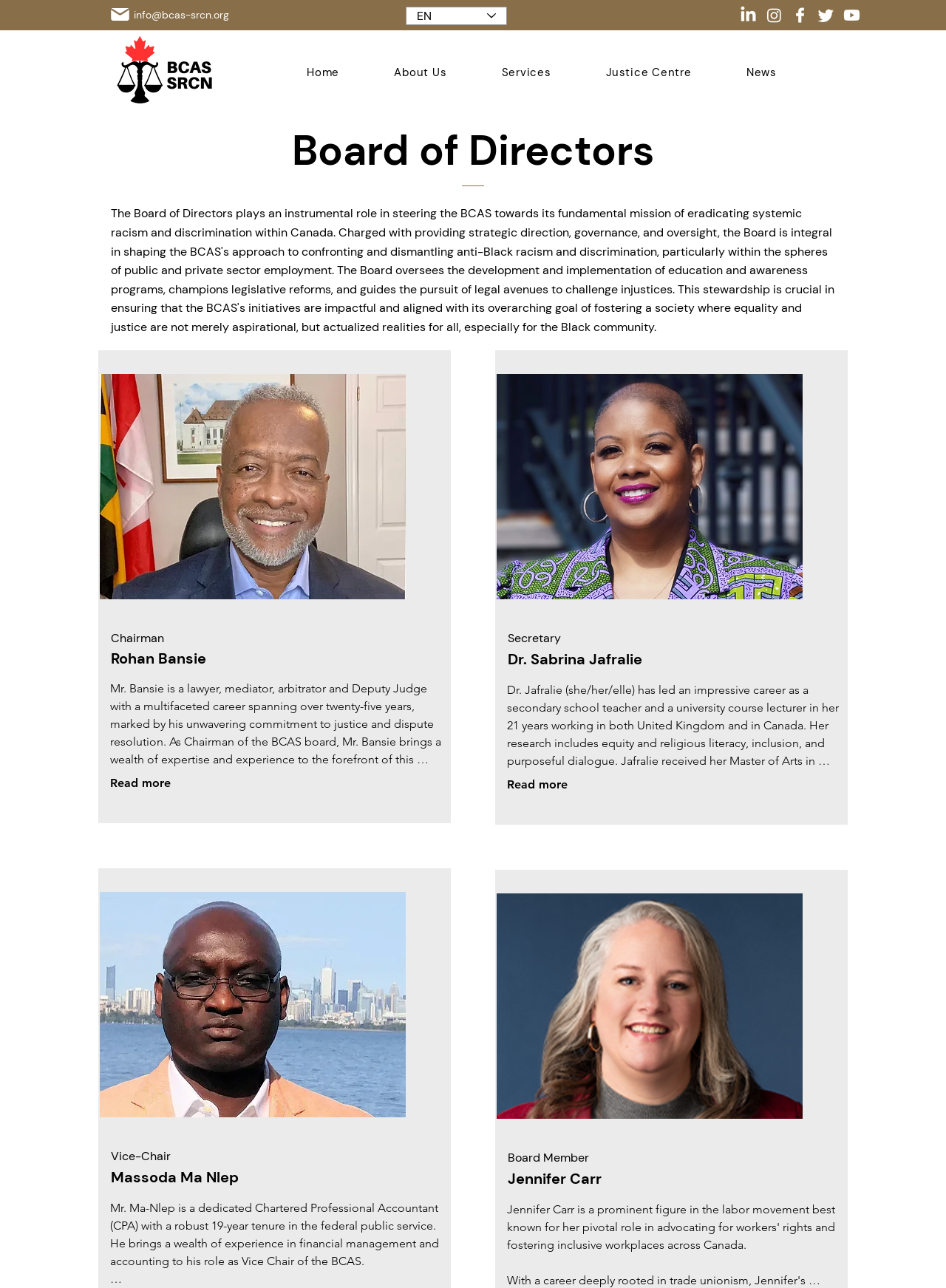Locate the bounding box coordinates of the area where you should click to accomplish the instruction: "Read more about Chairman Rohan Bansie".

[0.116, 0.602, 0.18, 0.613]